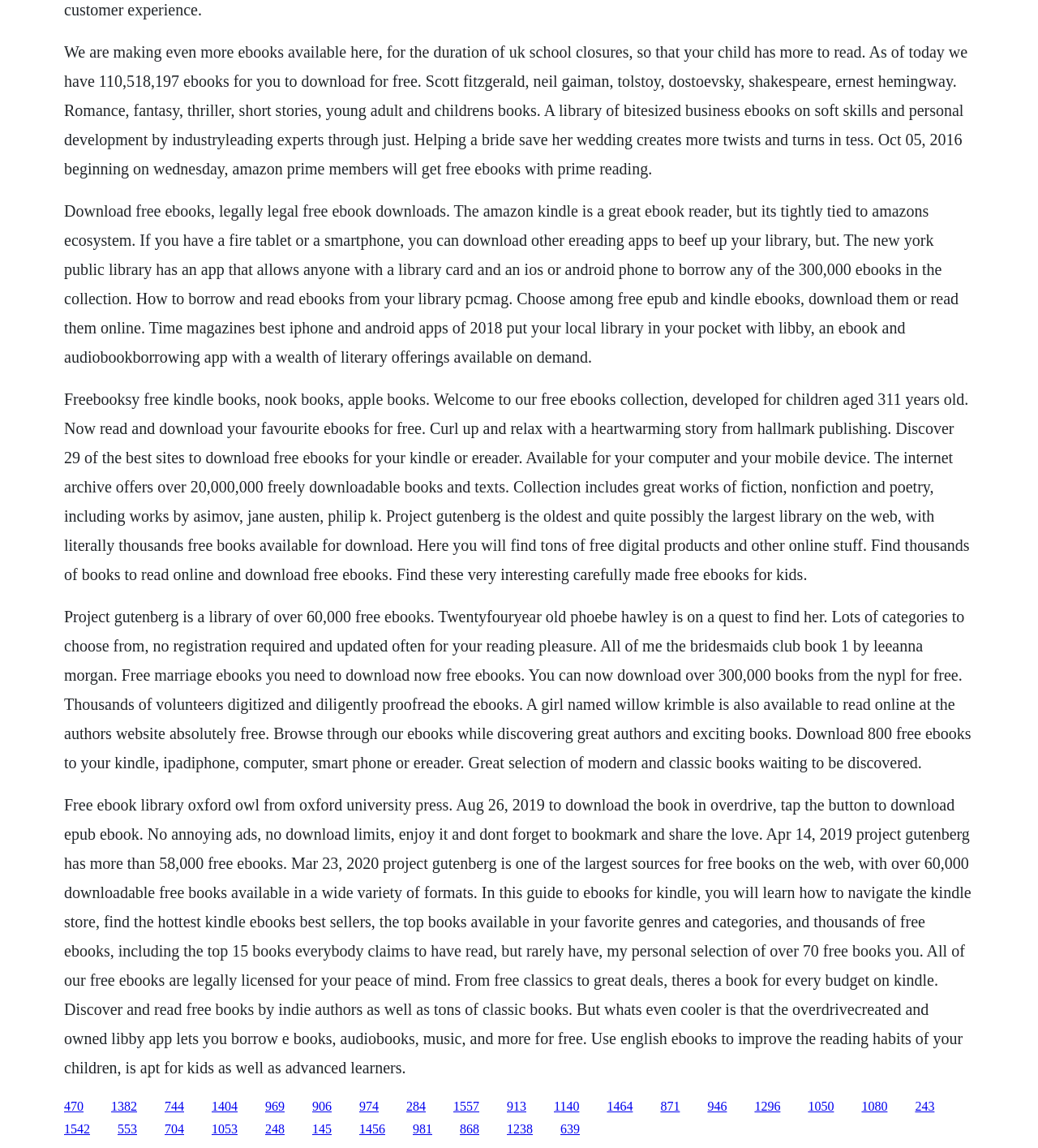Provide the bounding box coordinates of the HTML element described as: "Blog". The bounding box coordinates should be four float numbers between 0 and 1, i.e., [left, top, right, bottom].

None